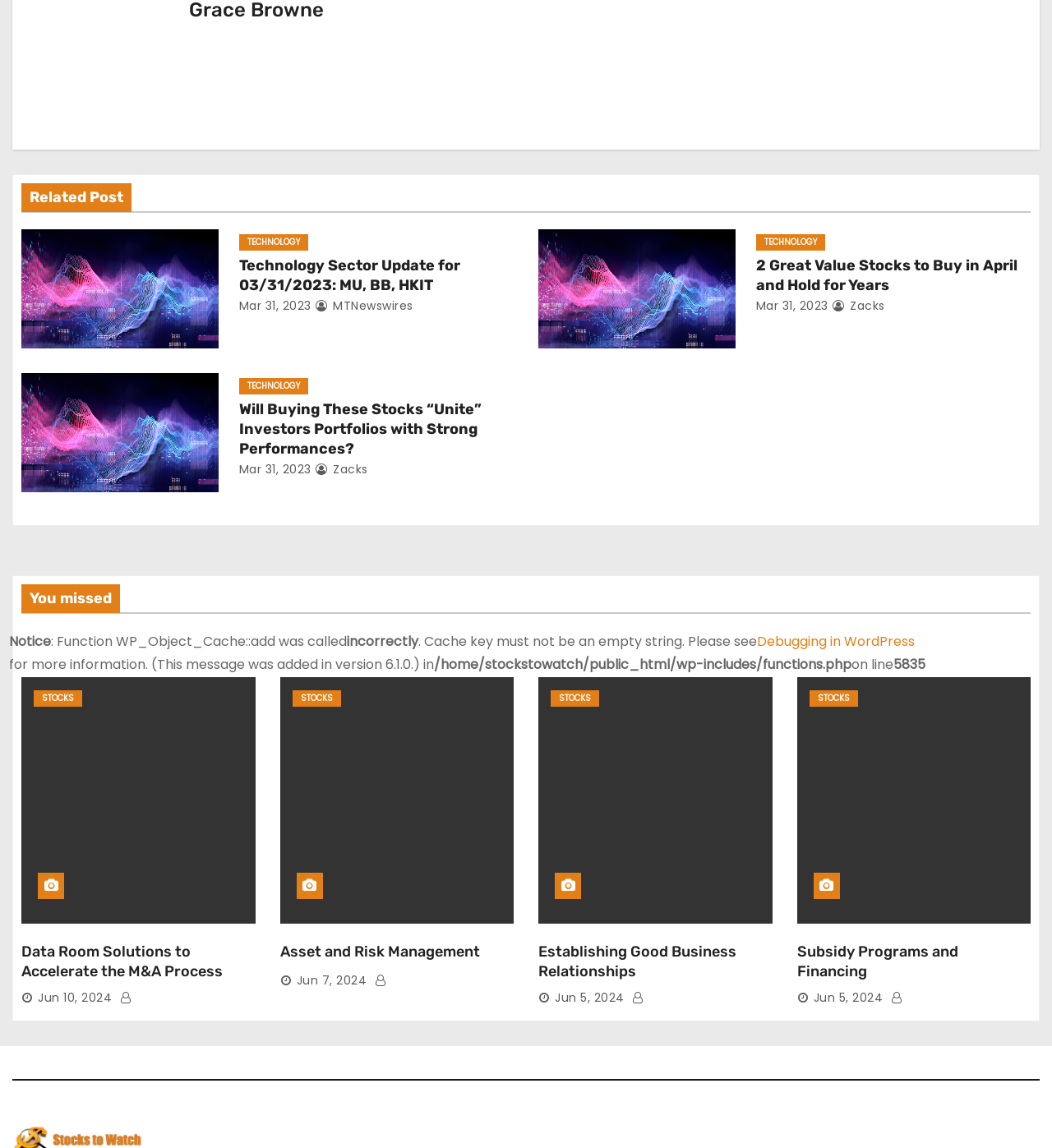Specify the bounding box coordinates of the area to click in order to execute this command: 'Click on 'TECHNOLOGY''. The coordinates should consist of four float numbers ranging from 0 to 1, and should be formatted as [left, top, right, bottom].

[0.227, 0.204, 0.293, 0.218]